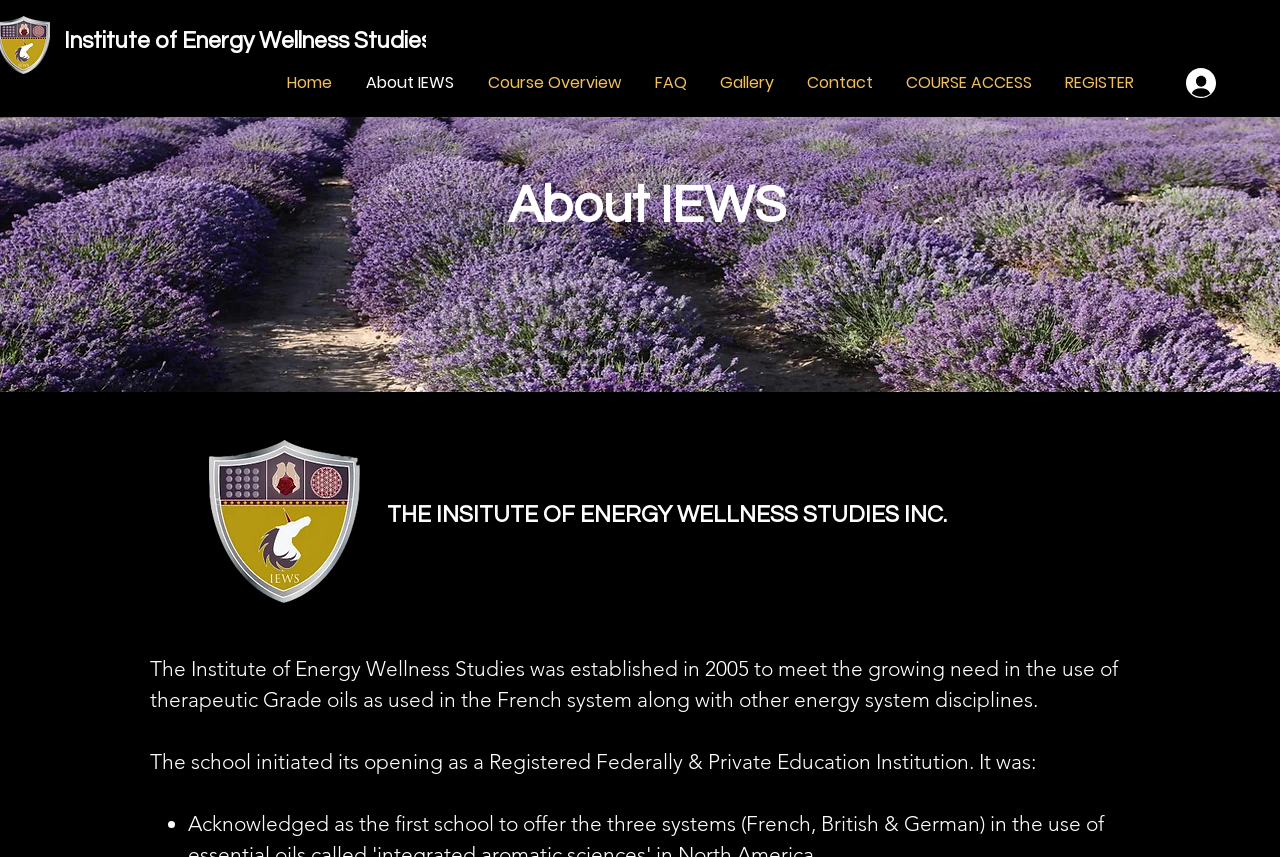Provide the bounding box coordinates of the UI element this sentence describes: "About IEWS".

[0.273, 0.074, 0.368, 0.12]